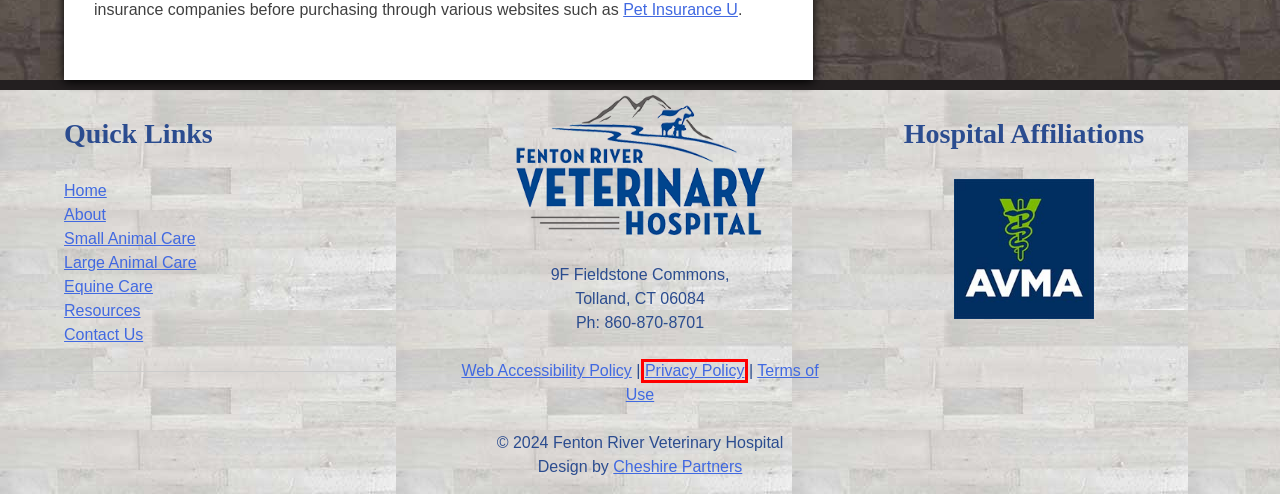Examine the screenshot of the webpage, which includes a red bounding box around an element. Choose the best matching webpage description for the page that will be displayed after clicking the element inside the red bounding box. Here are the candidates:
A. Home | American Veterinary Medical Association
B. Terms of Use | Fenton River Veterinary Hospital
C. Small Animal Surgical FAQ's for Fenton River Veterinary Hospital | CT
D. Privacy Policy | Fenton River Veterinary Hospital
E. Stafford Springs Location | Fenton River Veterinary Hospital | CT
F. Common Veterinary Illnesses | Fenton River Veterinary Hospital | CT
G. Pet Insurance | Save BIG Keeping Your Pet Healthy | Pet Insurance U
H. Small Animal Request Appointment Tolland, Stafford and Ashford

D